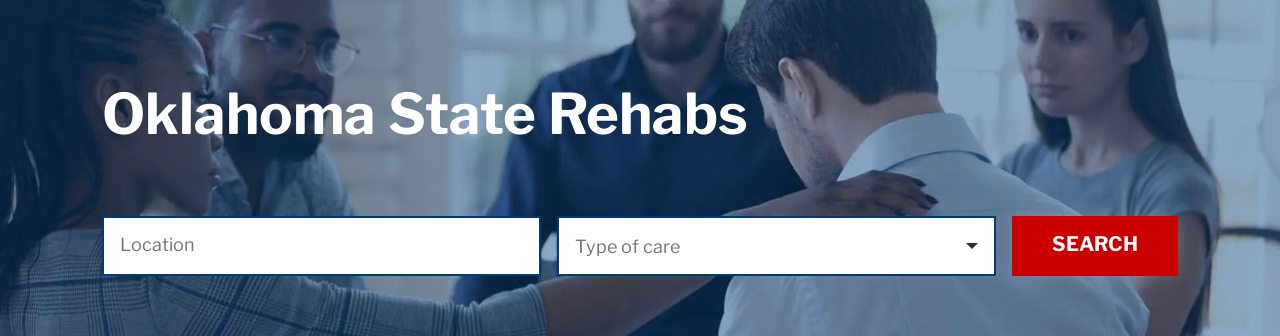Give an elaborate caption for the image.

The image features a supportive and compassionate environment, highlighting the theme of rehabilitation. Centered atop the image is the title "Oklahoma State Rehabs," which suggests a focus on addiction treatment and recovery resources available within Oklahoma. Below the title, there are two input fields labeled "Location" and "Type of care," indicating that users can specify their preferences for rehabilitation services.

To the right of the input fields is a prominent red button labeled "SEARCH," encouraging users to take action in finding the right rehab options. The background of the image depicts a group of individuals engaged in a supportive conversation, emphasizing community and assistance in the recovery process. This visual conveys a sense of hope and the importance of seeking help for substance use challenges.